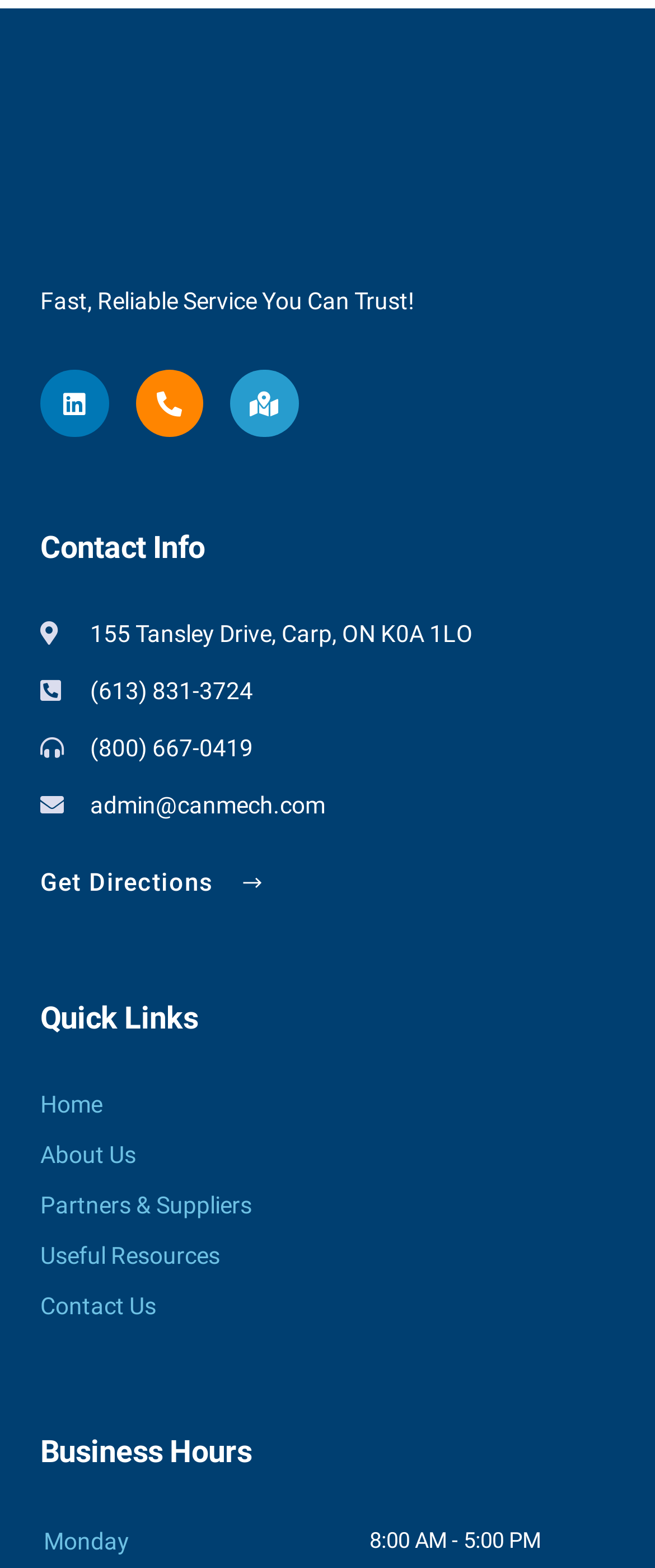Please identify the bounding box coordinates of the area I need to click to accomplish the following instruction: "Visit the About Us page".

[0.062, 0.722, 0.5, 0.75]